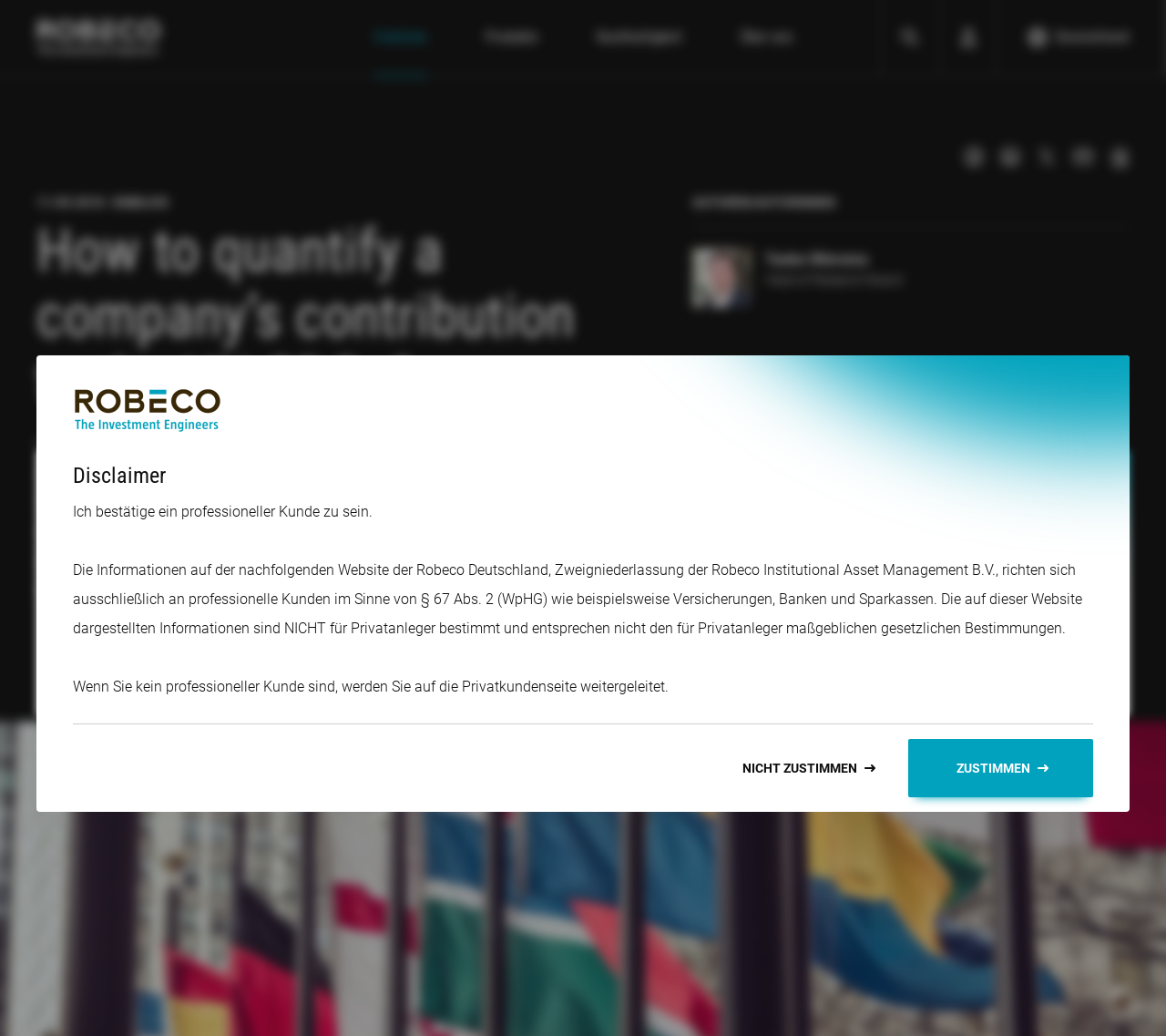Describe the webpage meticulously, covering all significant aspects.

The webpage is about RobecoSAM's SDG framework, which measures companies' contributions to the United Nations Sustainable Development Goals. At the top, there is a navigation bar with links to "Einblicke", "Produkte", "Nachhaltigkeit", and "Über uns". Below the navigation bar, there is a search menu button, a user menu button, and a country selector menu button.

On the left side, there is a Robeco logo, followed by a disclaimer section that explains the website is intended for professional customers only. Below the disclaimer, there are two buttons: "NICHT ZUSTIMMEN" (Do not agree) and "ZUSTIMMEN" (Agree).

On the right side, there are social media links to Facebook, LinkedIn, Twitter, Email, and Threads. Below the social media links, there is a date "11-05-2018" and a section titled "EINBLICK" with a heading "How to quantify a company’s contribution to the UN SDGs?".

The main content of the webpage is an article that discusses the challenge of quantifying a company's contribution to the SDGs and how Robeco has developed an SDG framework to solve this problem. The article includes links to related topics such as SDG, Sustainable Investing, and ESG.

At the bottom of the webpage, there is a section about cookies, which explains how Robeco uses cookies to analyze visits to the site and personalize the site and advertisements. There are two buttons: "I AGREE" and "MANAGE COOKIES".